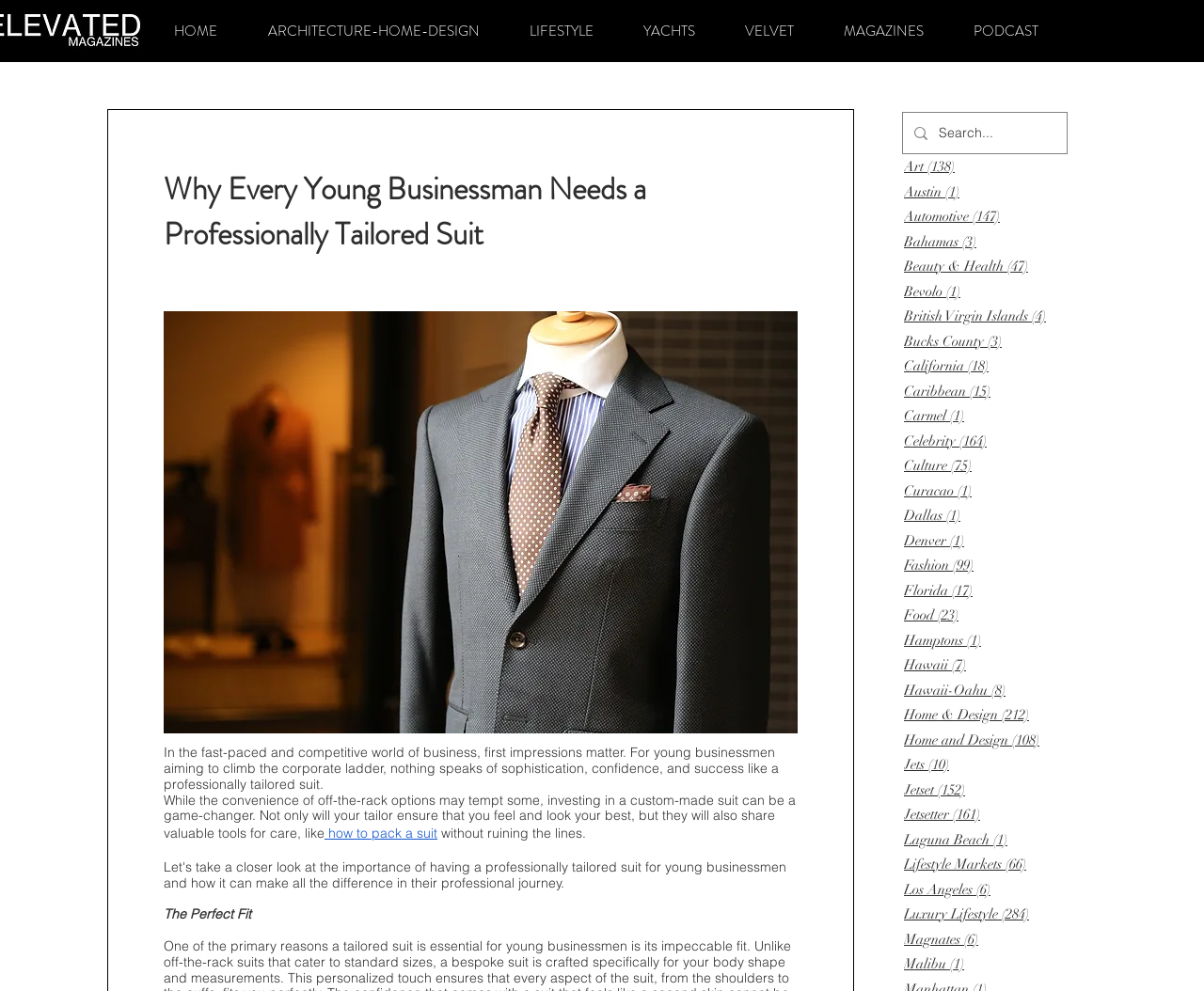Offer a meticulous description of the webpage's structure and content.

This webpage appears to be a blog or article page focused on the importance of professionally tailored suits for young businessmen. The page has a navigation menu at the top, which includes links to various categories such as "HOME", "ARCHITECTURE-HOME-DESIGN", "LIFESTYLE", "YACHTS", "VELVET", "MAGAZINES", and "PODCAST". 

Below the navigation menu, there is a heading that reads "Why Every Young Businessman Needs a Professionally Tailored Suit". This is followed by a button and three paragraphs of text that discuss the benefits of investing in a custom-made suit, including the importance of first impressions, feeling confident, and receiving valuable care tips from the tailor. The third paragraph includes a link to an article on "how to pack a suit" without ruining its lines.

To the right of the main content, there is a search bar with a magnifying glass icon and a search box that allows users to search for specific topics. Below the search bar, there are numerous links to various categories and topics, including "Art", "Austin", "Automotive", "Bahamas", and many others, each with a corresponding number of posts.

At the top right corner of the page, there is a small image, likely a logo or icon. Overall, the page has a clean and organized layout, with a focus on providing informative content to its readers.